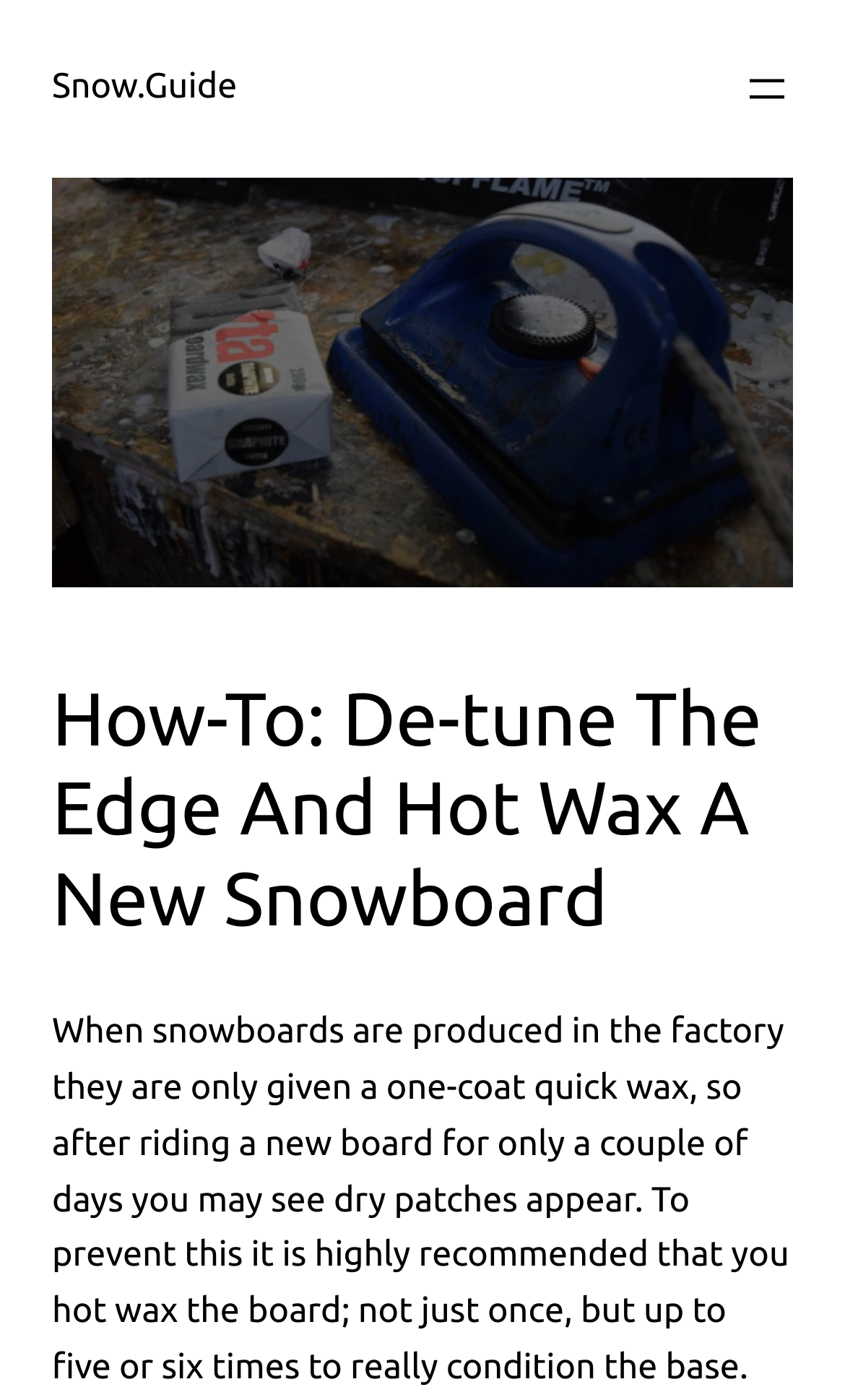Please determine the heading text of this webpage.

How-To: De-tune The Edge And Hot Wax A New Snowboard